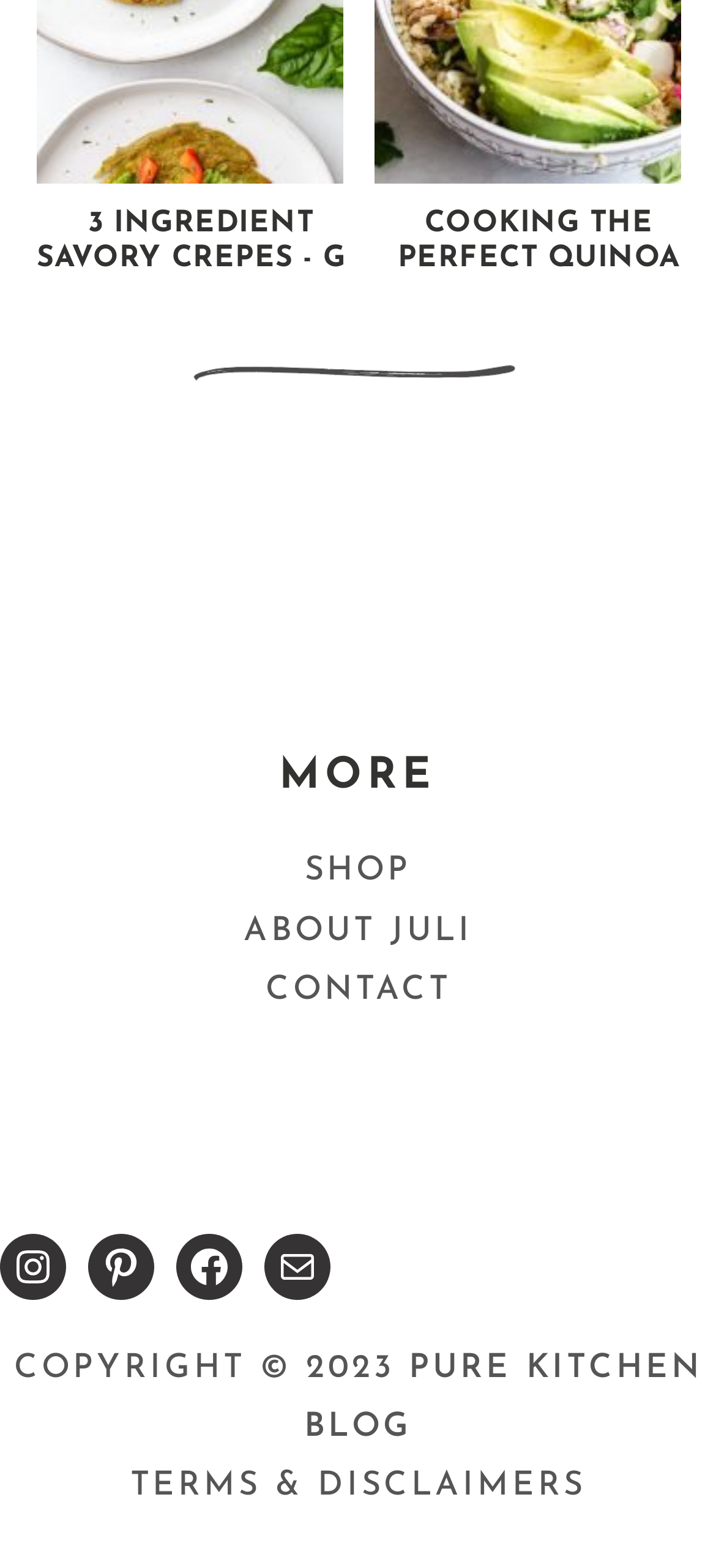Provide the bounding box coordinates in the format (top-left x, top-left y, bottom-right x, bottom-right y). All values are floating point numbers between 0 and 1. Determine the bounding box coordinate of the UI element described as: Contact

[0.371, 0.621, 0.629, 0.643]